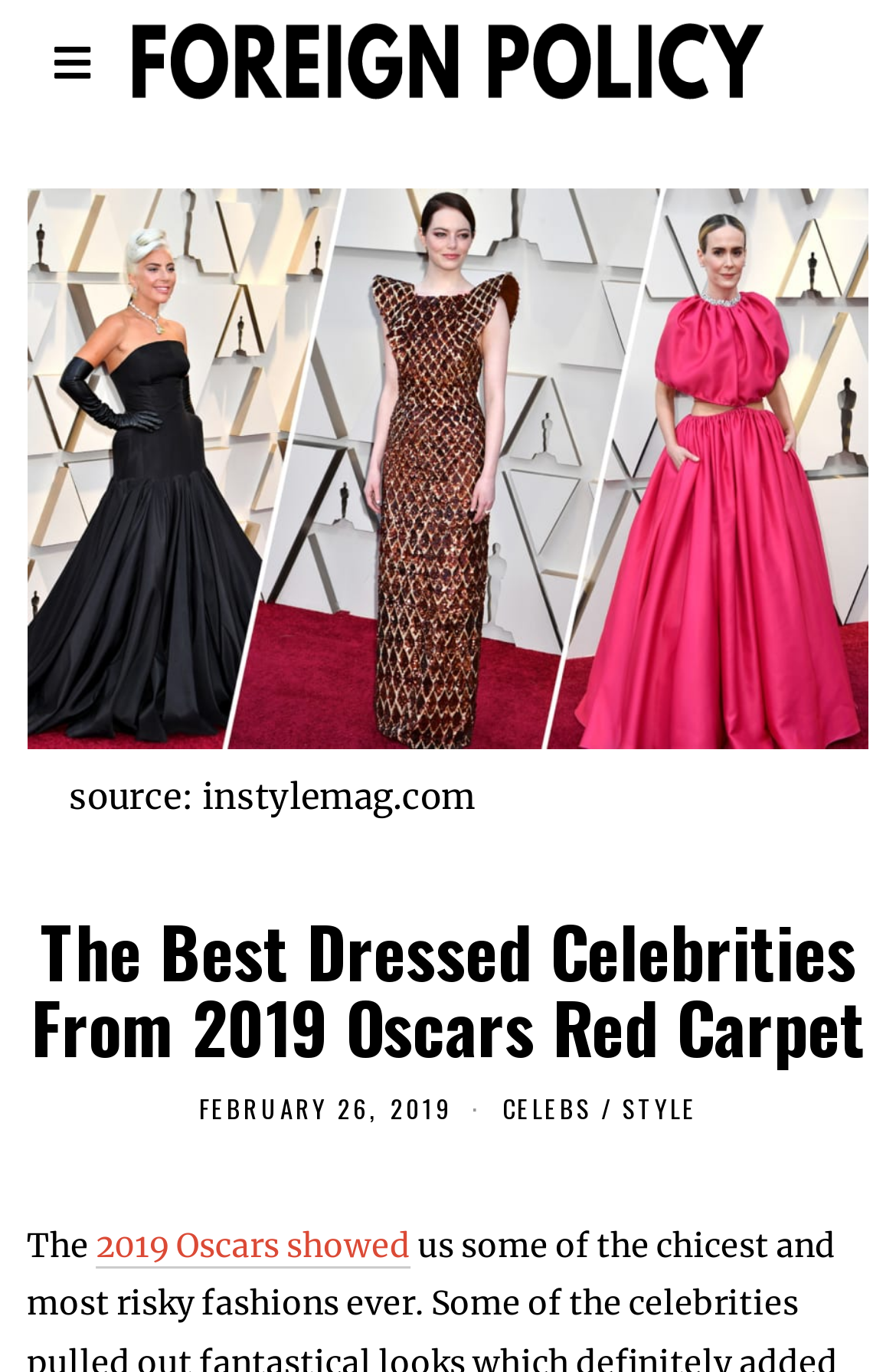Explain the webpage in detail, including its primary components.

The webpage is about the best-dressed celebrities from the 2019 Oscars red carpet. At the top, there is a large heading that spans almost the entire width of the page, with a link embedded within it. Below the heading, there is a figure that takes up most of the page's width, with a figcaption that contains the text "source: instylemag.com" at the bottom.

To the right of the figure, there is a header section that contains a heading with the same title as the webpage, "The Best Dressed Celebrities From 2019 Oscars Red Carpet". Below the heading, there are three elements aligned horizontally: a time element displaying the date "FEBRUARY 26, 2019", a link labeled "CELEBS", and another link labeled "STYLE" separated by a slash.

Below the header section, there is a paragraph of text that starts with the word "The" and continues with a link labeled "2019 Oscars showed". The text is positioned near the top-left corner of the page.

At the very top of the page, there is a progress bar that spans the entire width of the page, but it is very thin and likely not prominent.